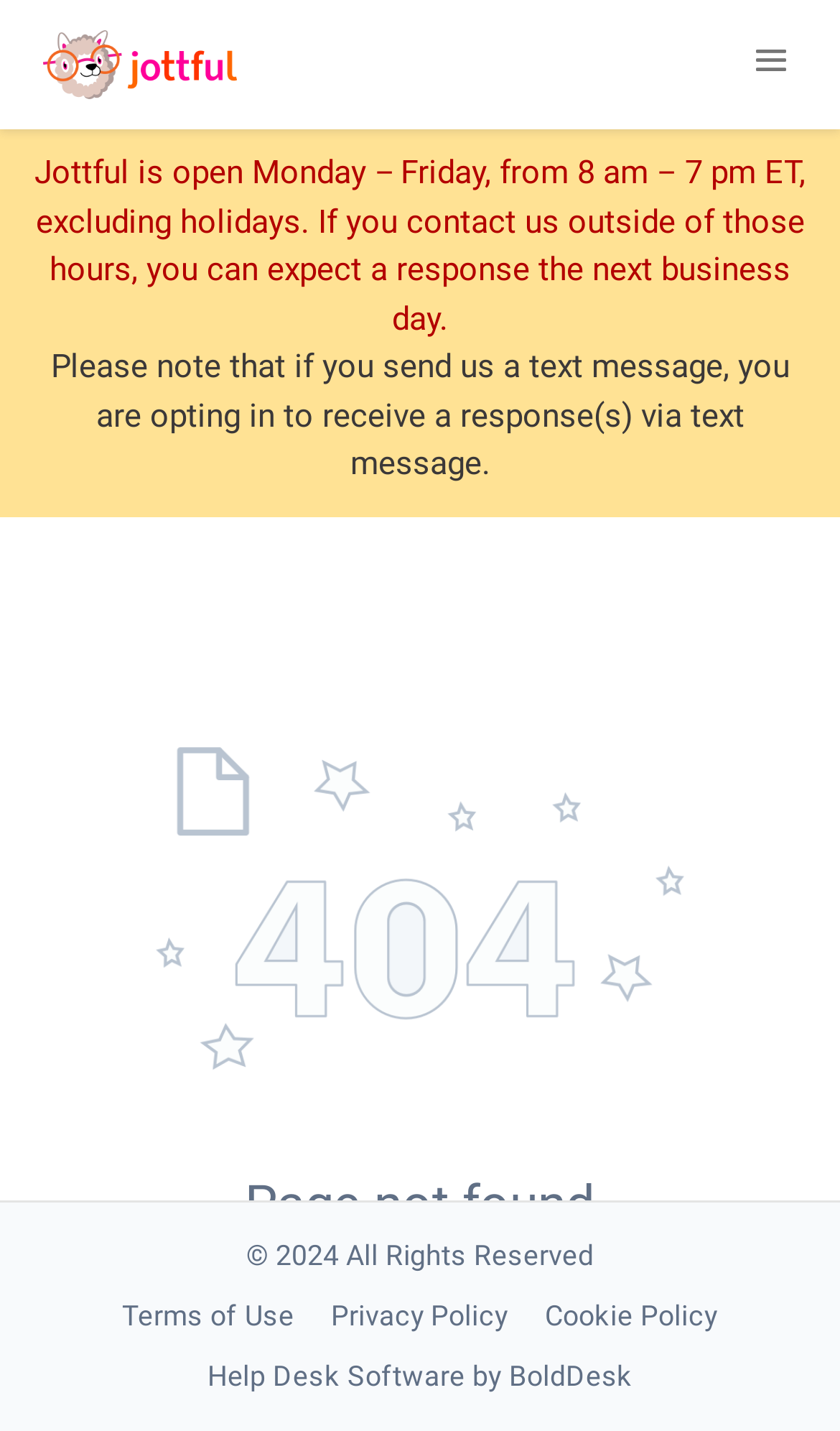What is the software used by the Help Desk?
Answer the question with a single word or phrase derived from the image.

BoldDesk